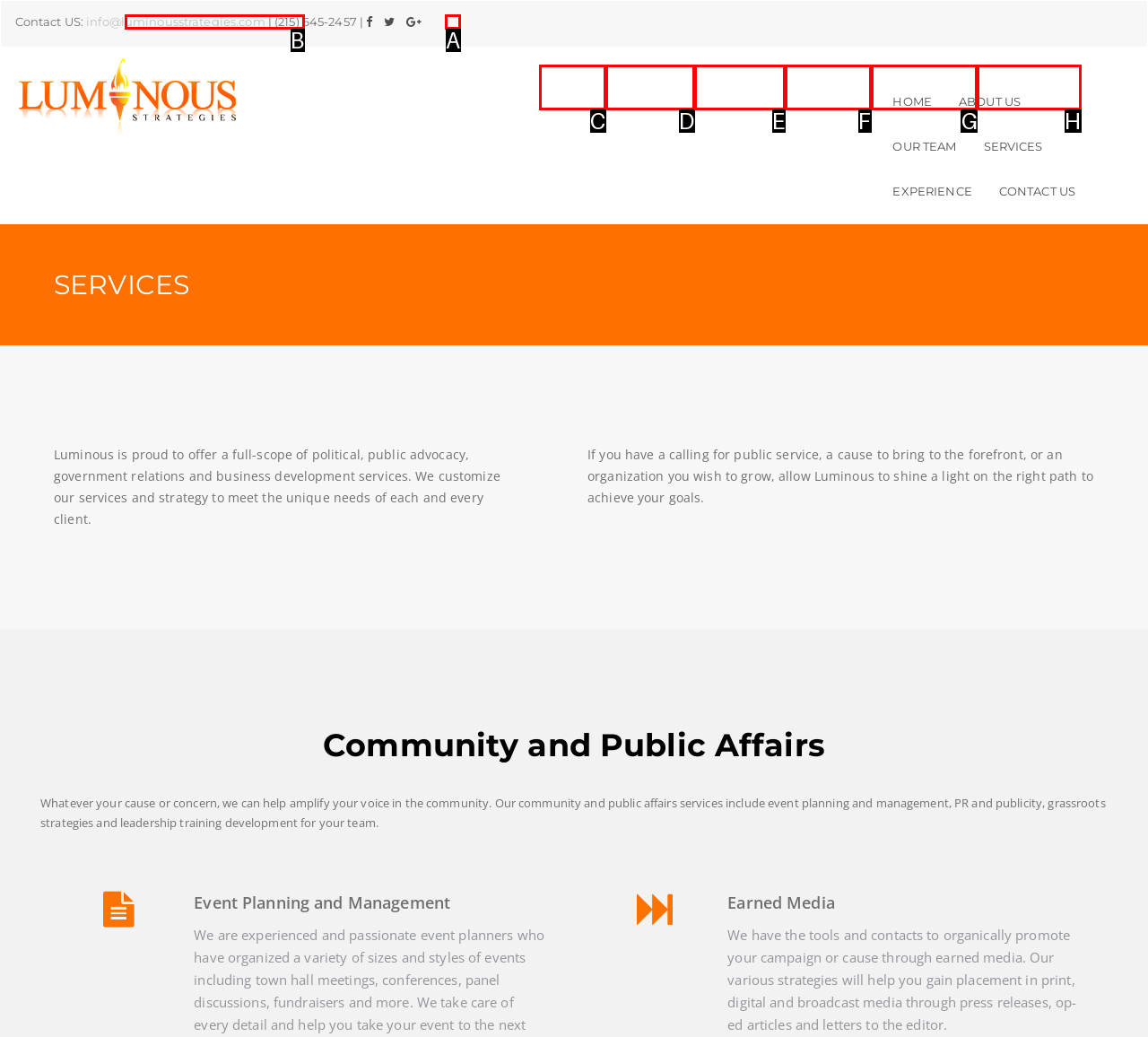Please identify the correct UI element to click for the task: Contact us via email Respond with the letter of the appropriate option.

B